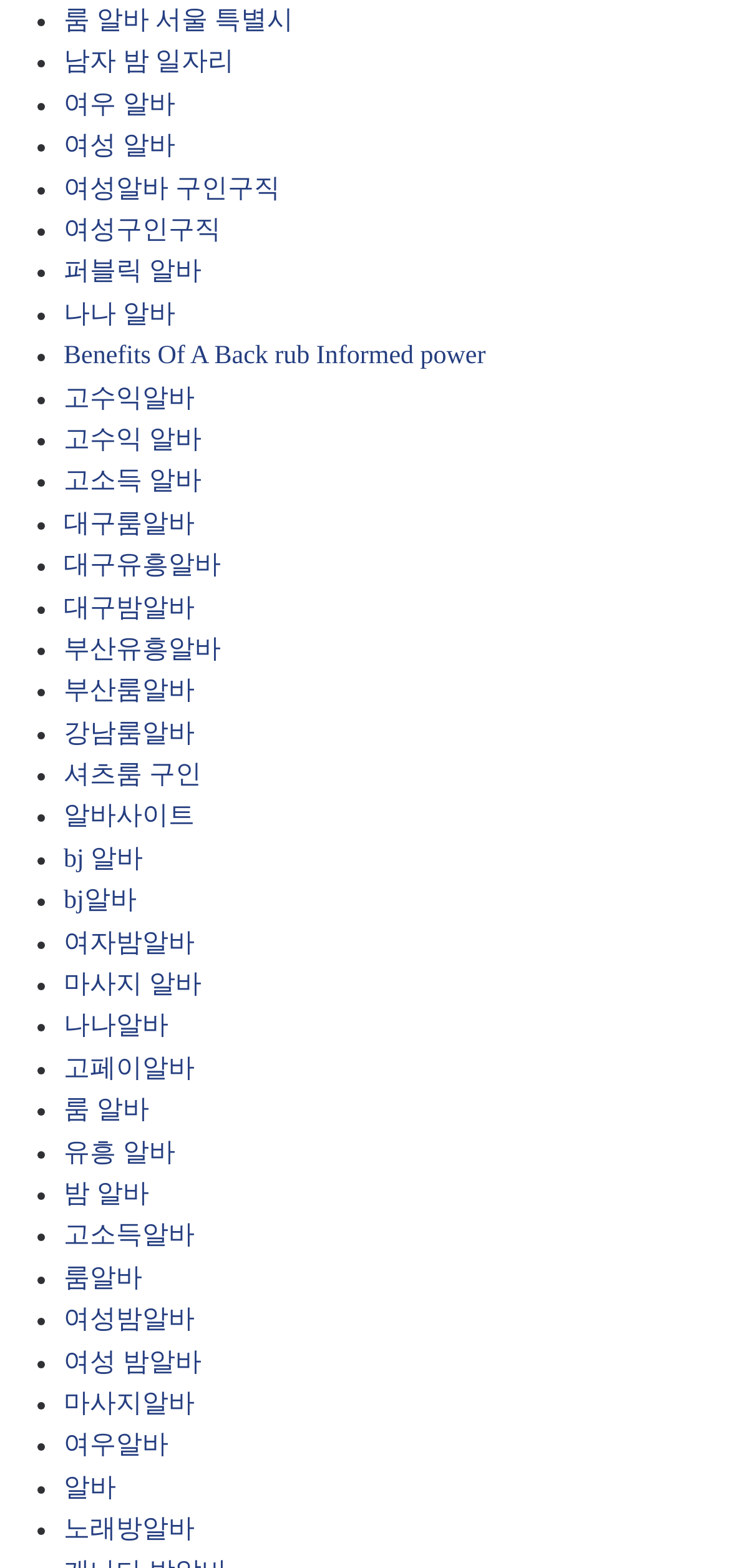Locate the bounding box of the UI element based on this description: "룸 알바 서울 특별시". Provide four float numbers between 0 and 1 as [left, top, right, bottom].

[0.087, 0.005, 0.401, 0.023]